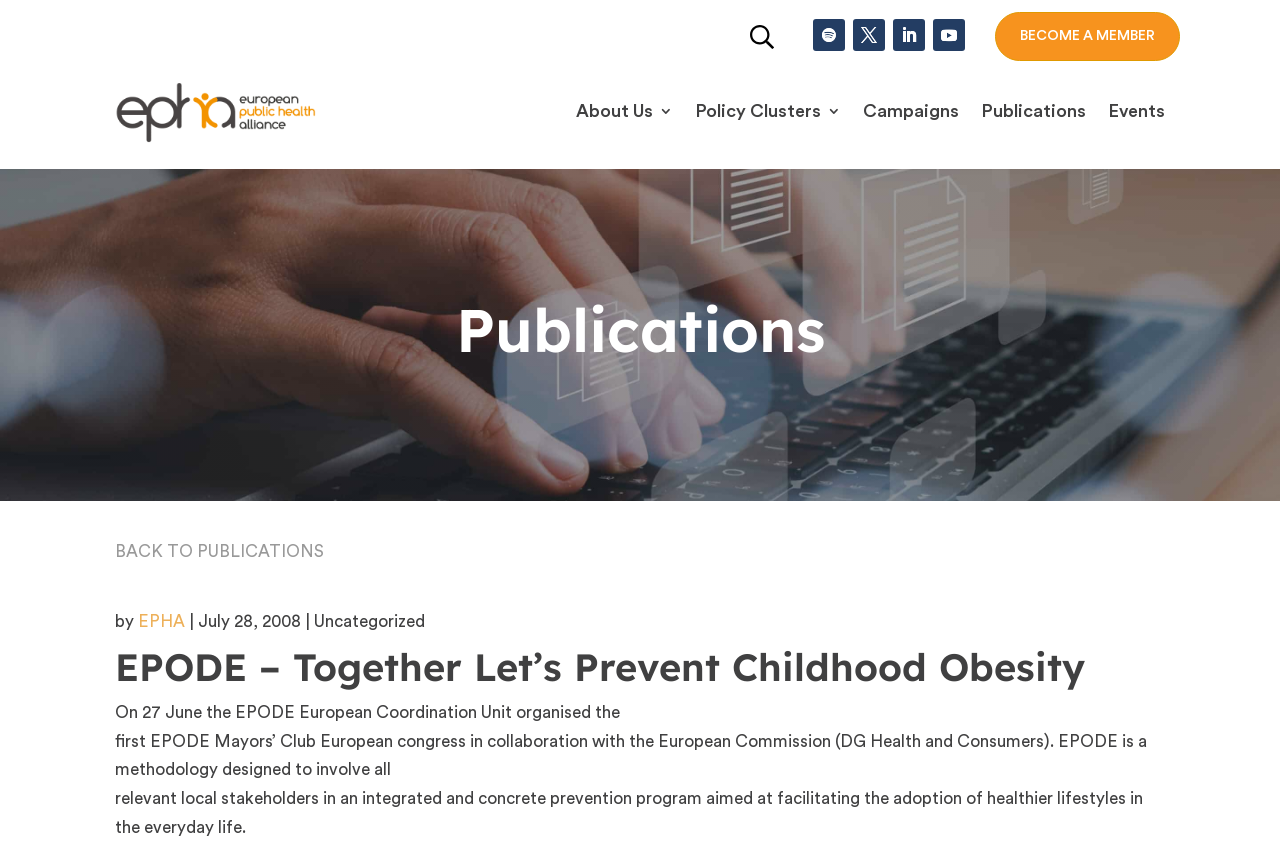Please specify the coordinates of the bounding box for the element that should be clicked to carry out this instruction: "Click on the 'Back to Top' link". The coordinates must be four float numbers between 0 and 1, formatted as [left, top, right, bottom].

None